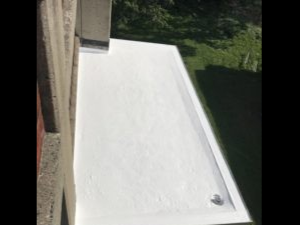Provide a short answer using a single word or phrase for the following question: 
What surrounds the roof?

Lush greenery